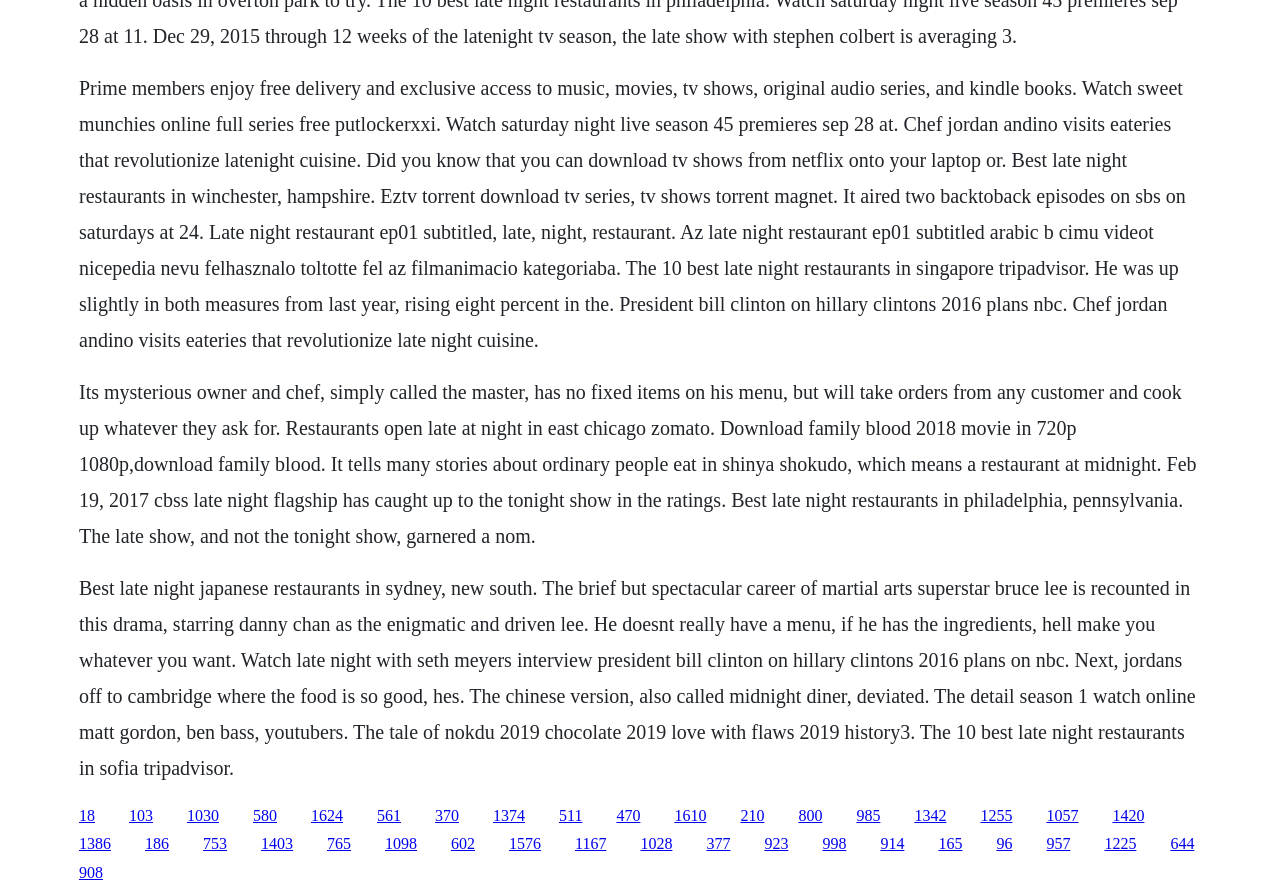Please answer the following query using a single word or phrase: 
How many links are there on the webpage?

30